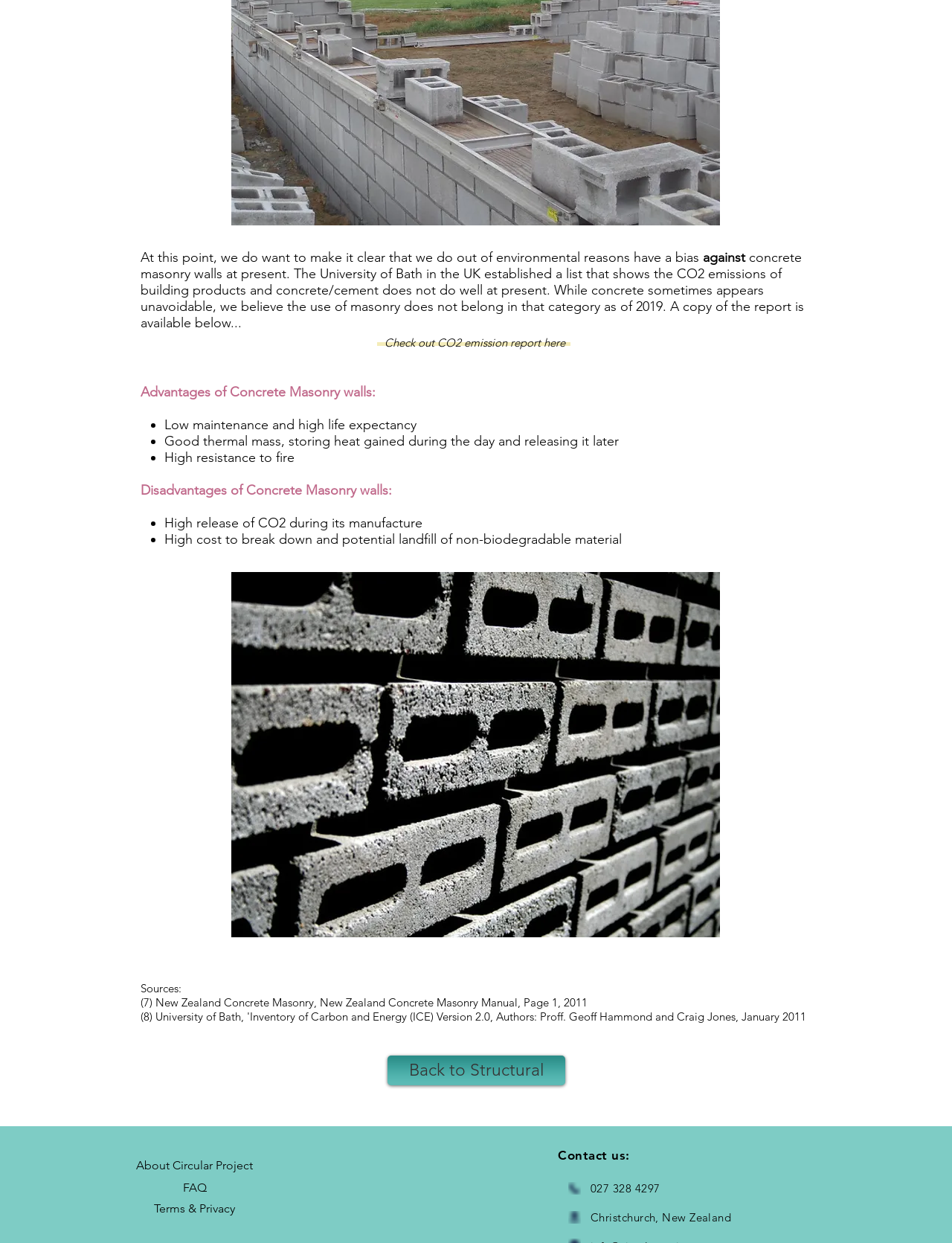Given the element description: "FAQ", predict the bounding box coordinates of this UI element. The coordinates must be four float numbers between 0 and 1, given as [left, top, right, bottom].

[0.123, 0.949, 0.285, 0.963]